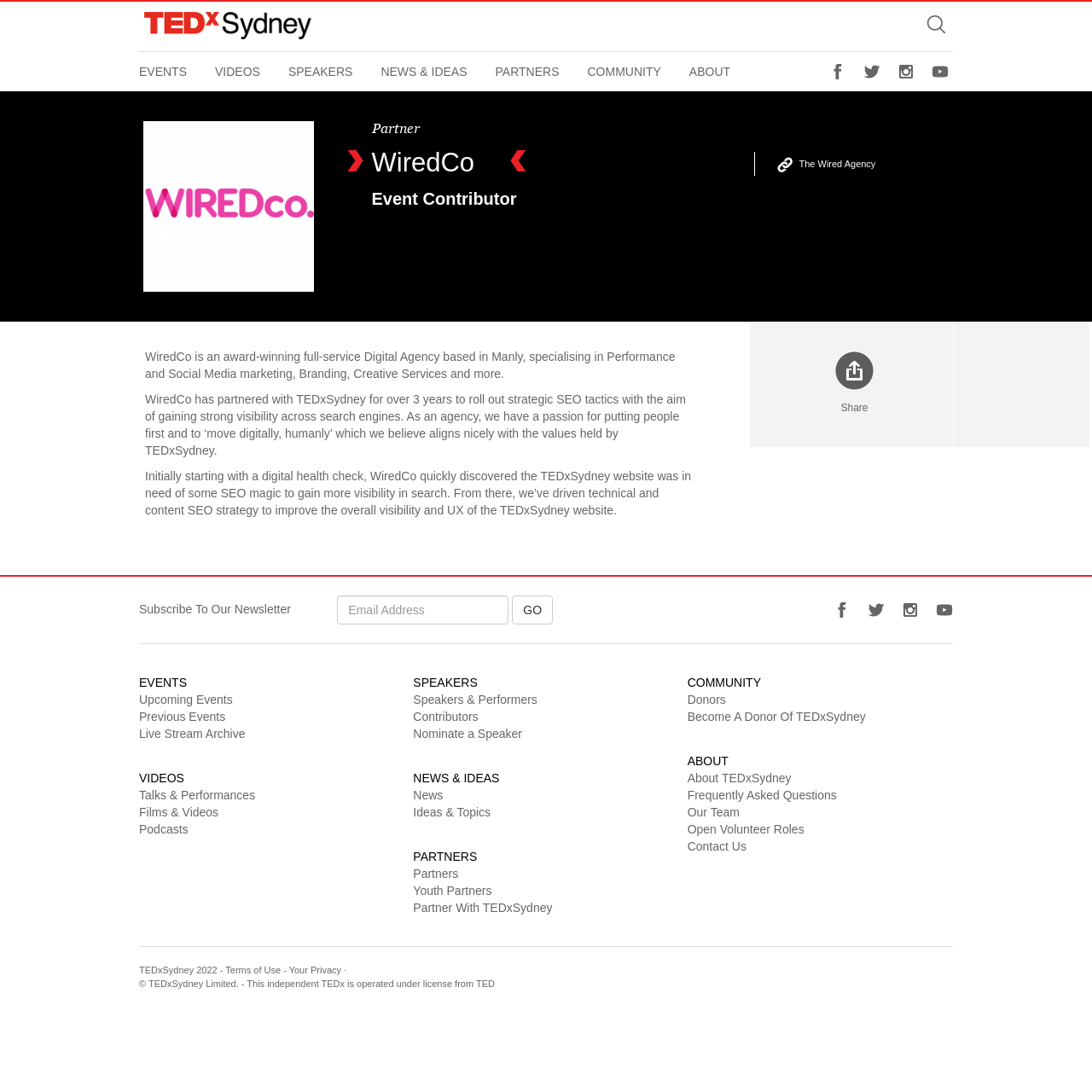From the screenshot, find the bounding box of the UI element matching this description: "Youth Partners". Supply the bounding box coordinates in the form [left, top, right, bottom], each a float between 0 and 1.

[0.378, 0.809, 0.45, 0.822]